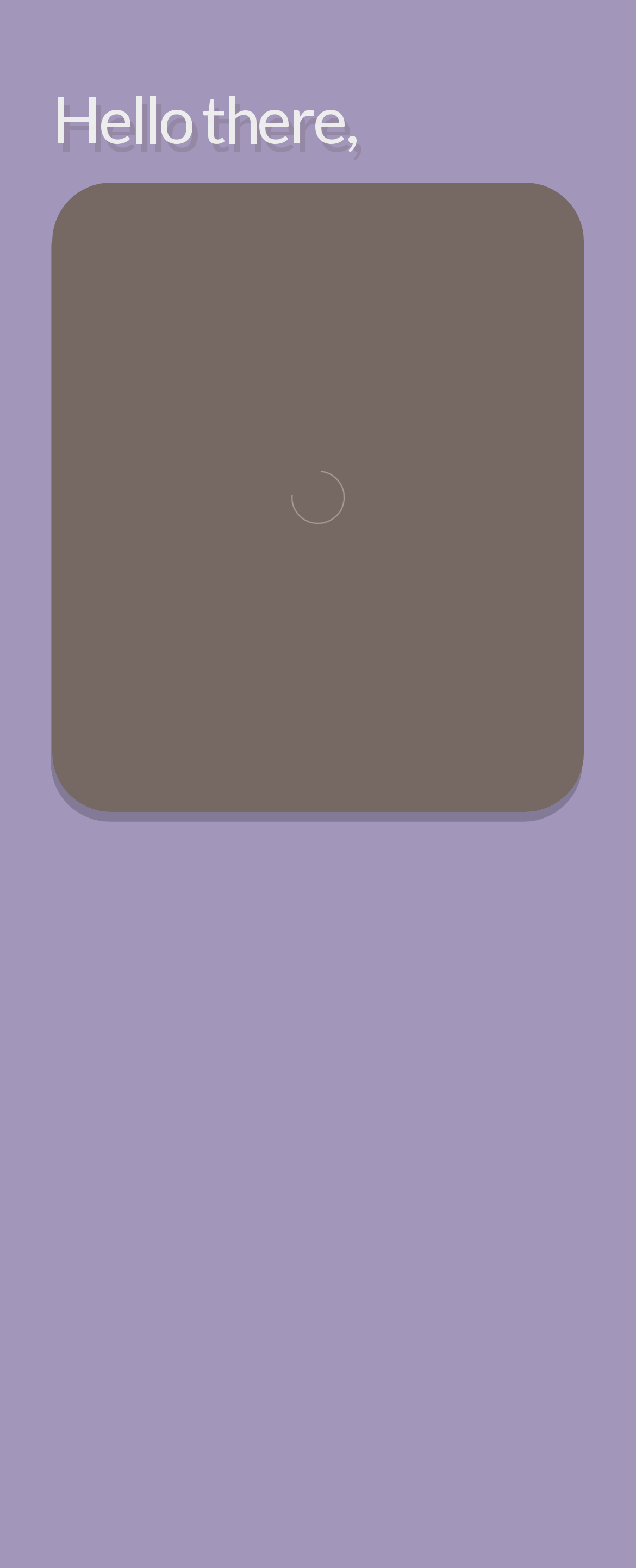Find the bounding box coordinates corresponding to the UI element with the description: "HeartKT Live". The coordinates should be formatted as [left, top, right, bottom], with values as floats between 0 and 1.

[0.162, 0.719, 0.998, 0.781]